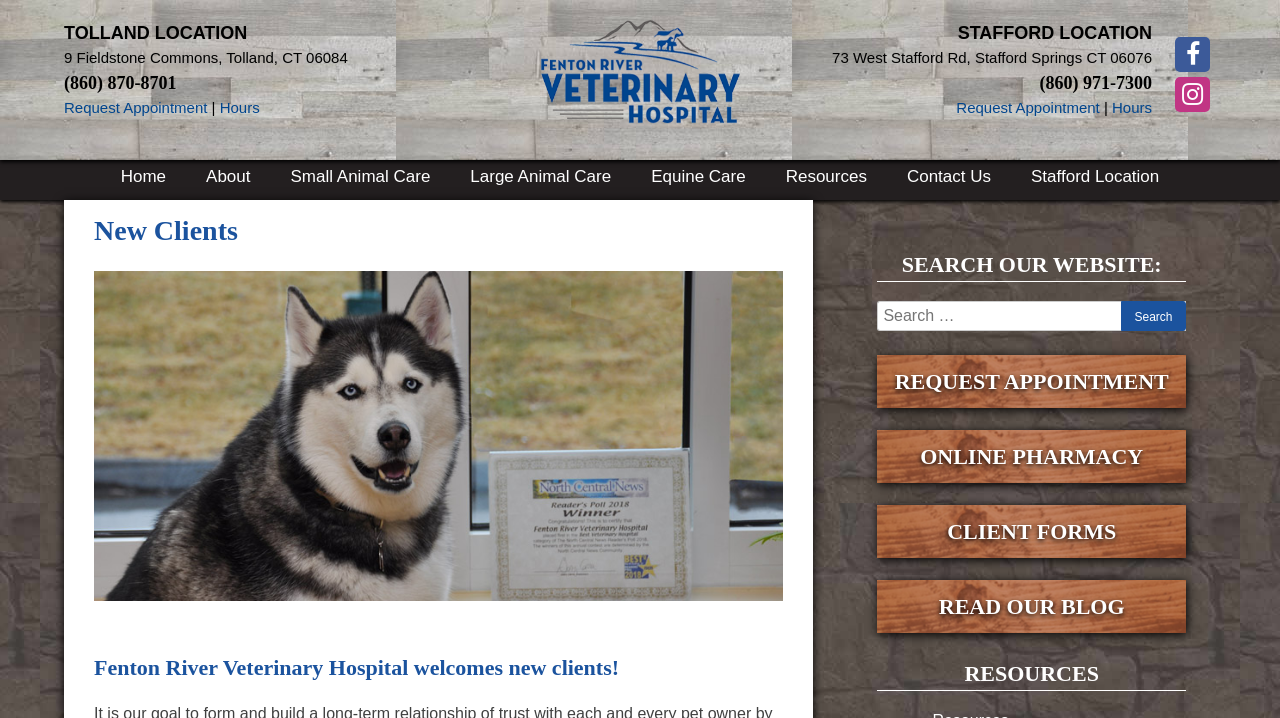Determine the bounding box coordinates of the clickable element necessary to fulfill the instruction: "Search our website". Provide the coordinates as four float numbers within the 0 to 1 range, i.e., [left, top, right, bottom].

[0.685, 0.419, 0.927, 0.46]